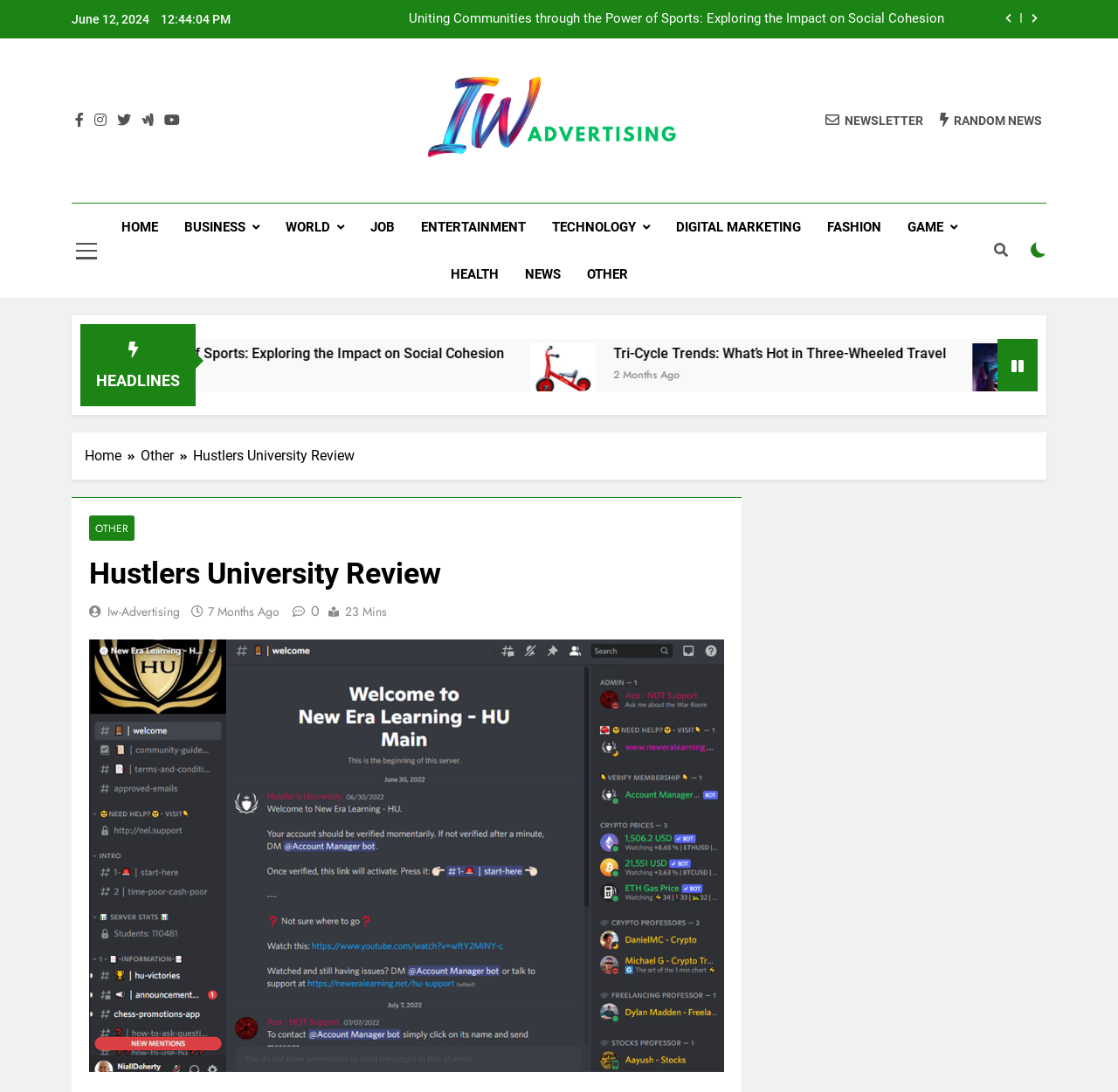Bounding box coordinates are specified in the format (top-left x, top-left y, bottom-right x, bottom-right y). All values are floating point numbers bounded between 0 and 1. Please provide the bounding box coordinate of the region this sentence describes: parent_node: IW Advertising

[0.383, 0.067, 0.617, 0.154]